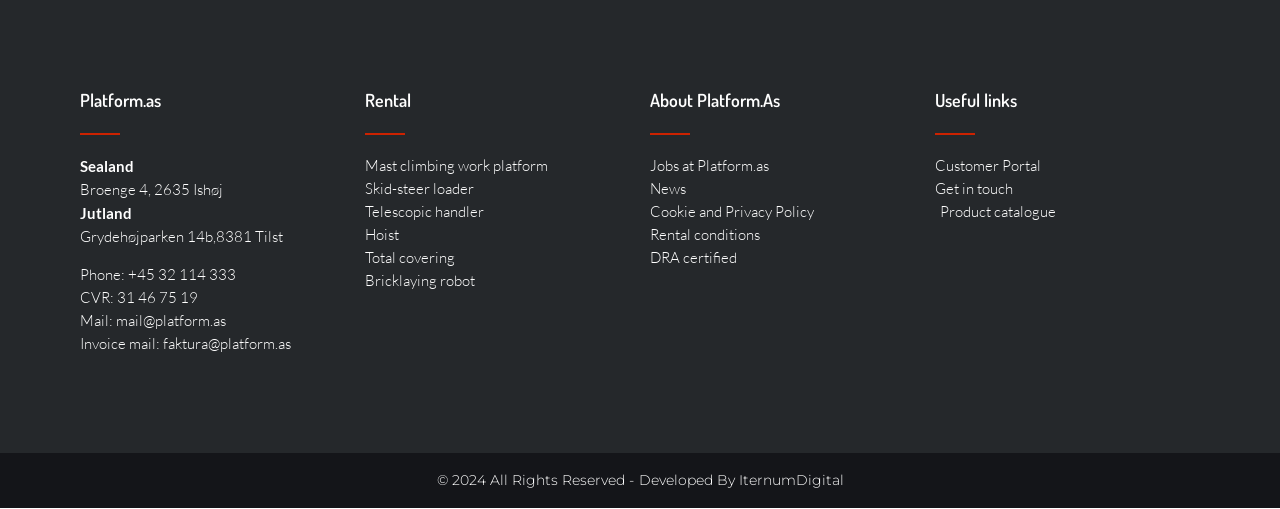Please specify the bounding box coordinates for the clickable region that will help you carry out the instruction: "View company address".

[0.062, 0.356, 0.27, 0.391]